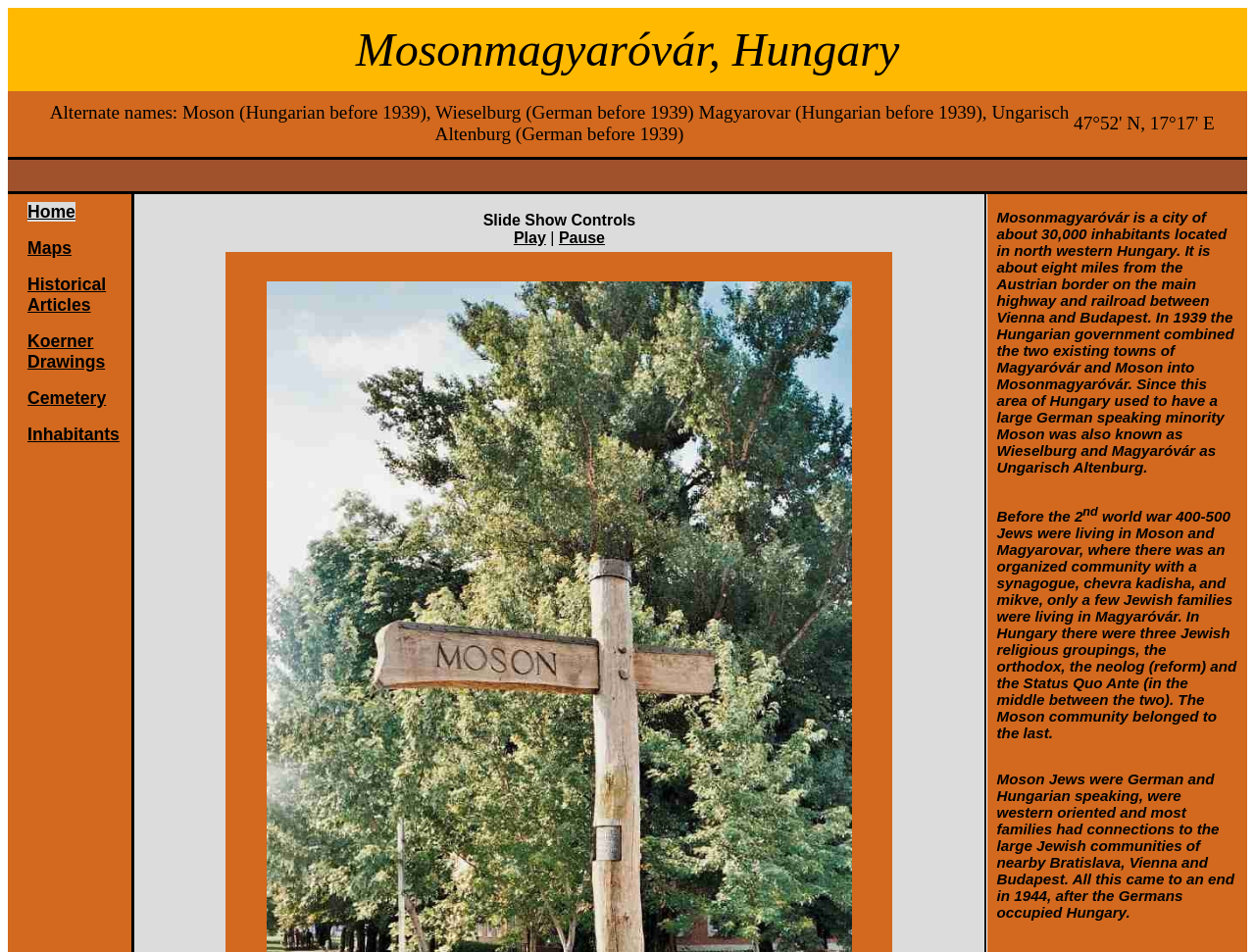What is the geographical location of Mosonmagyaróvár?
Please utilize the information in the image to give a detailed response to the question.

The answer can be found in the third gridcell of the table 'alternate names' which contains the text '47°52' N, 17°17' E'.